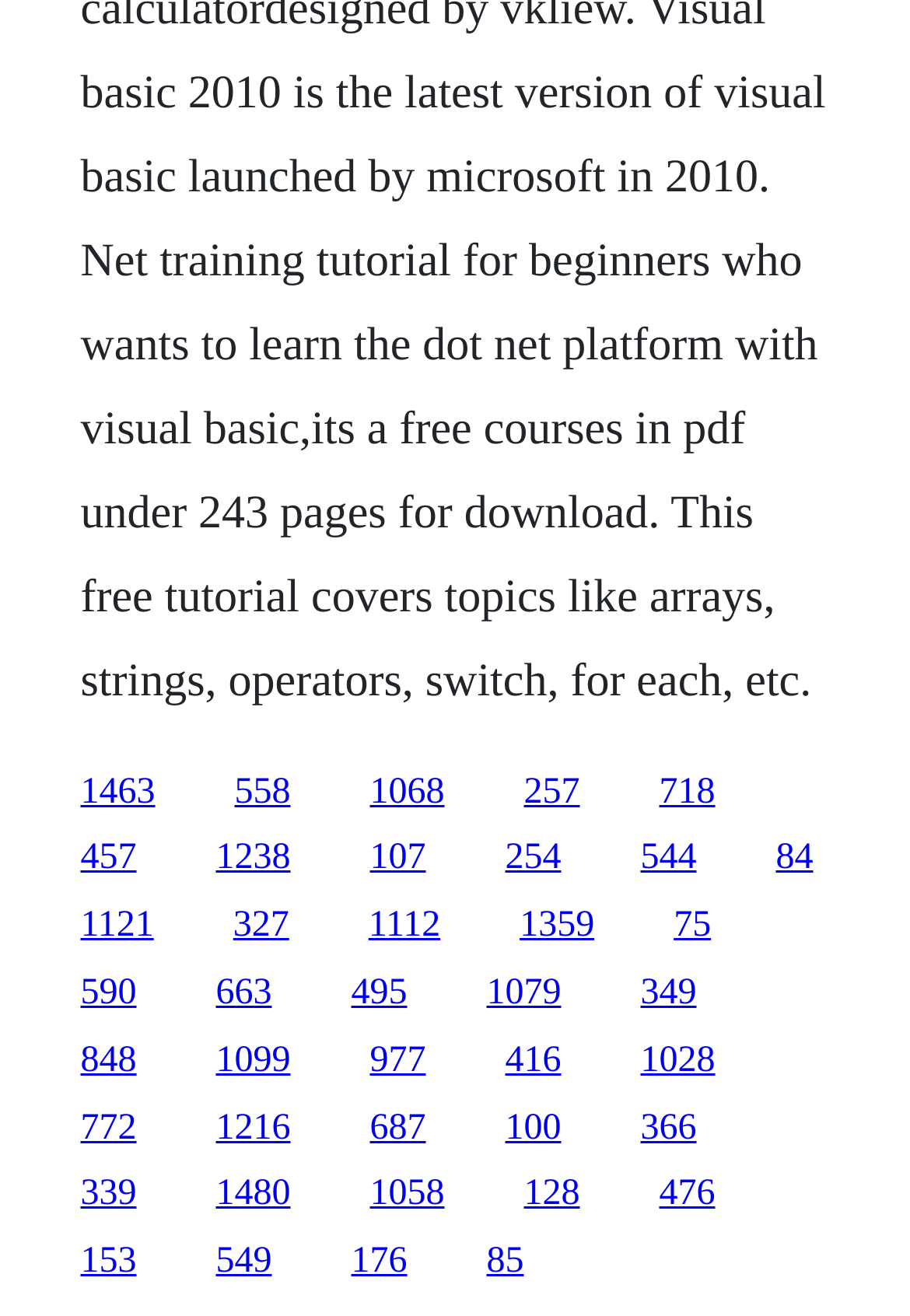Please respond to the question using a single word or phrase:
What is the vertical position of the first link?

0.586